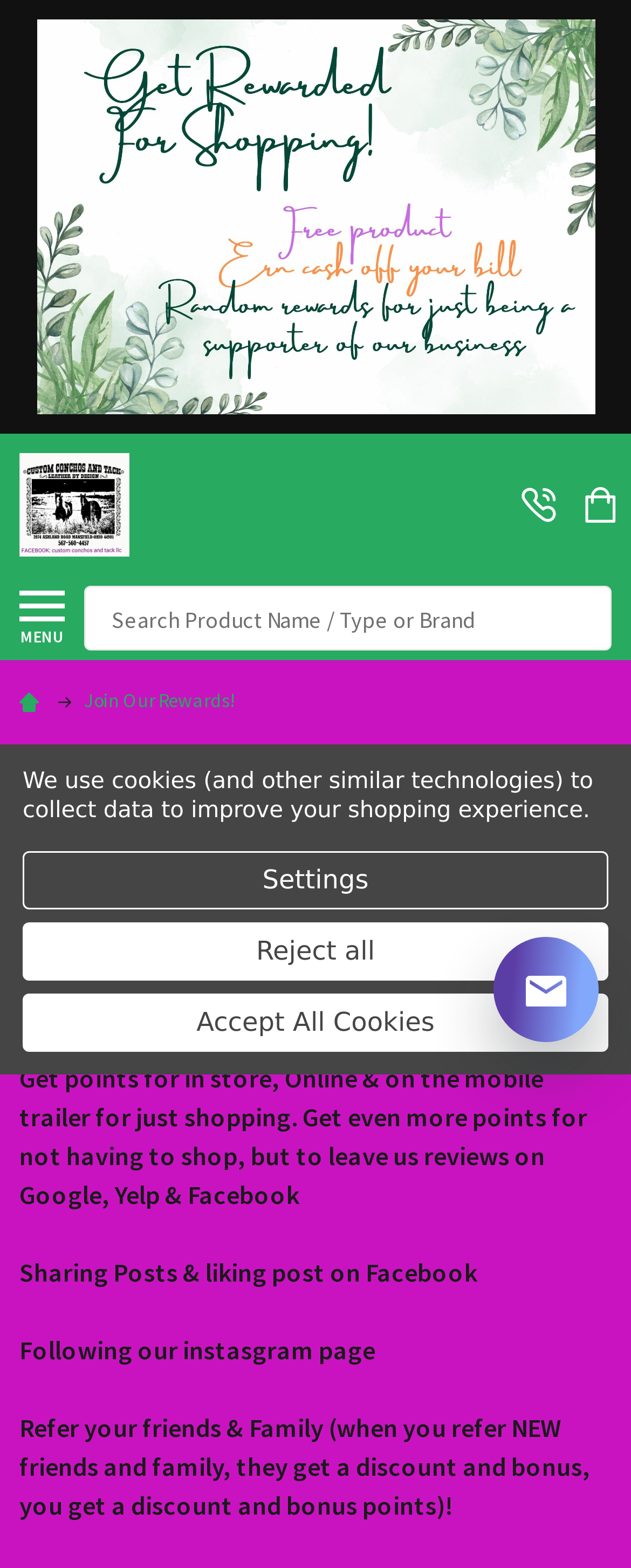Please give a short response to the question using one word or a phrase:
What is the company name?

Custom Conchos And Tack LLC